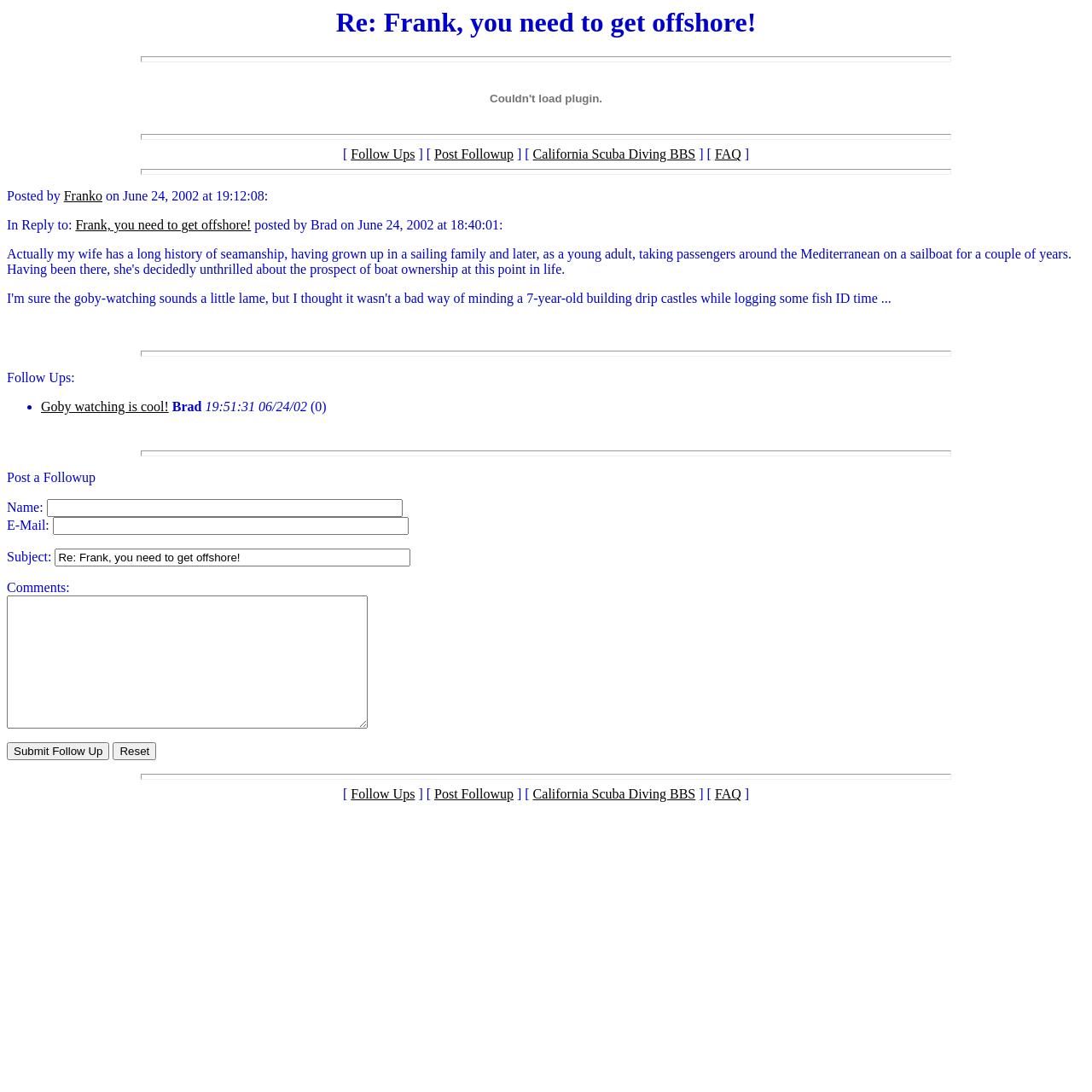Reply to the question below using a single word or brief phrase:
What is the purpose of the textbox labeled 'Comments:'?

To enter comments